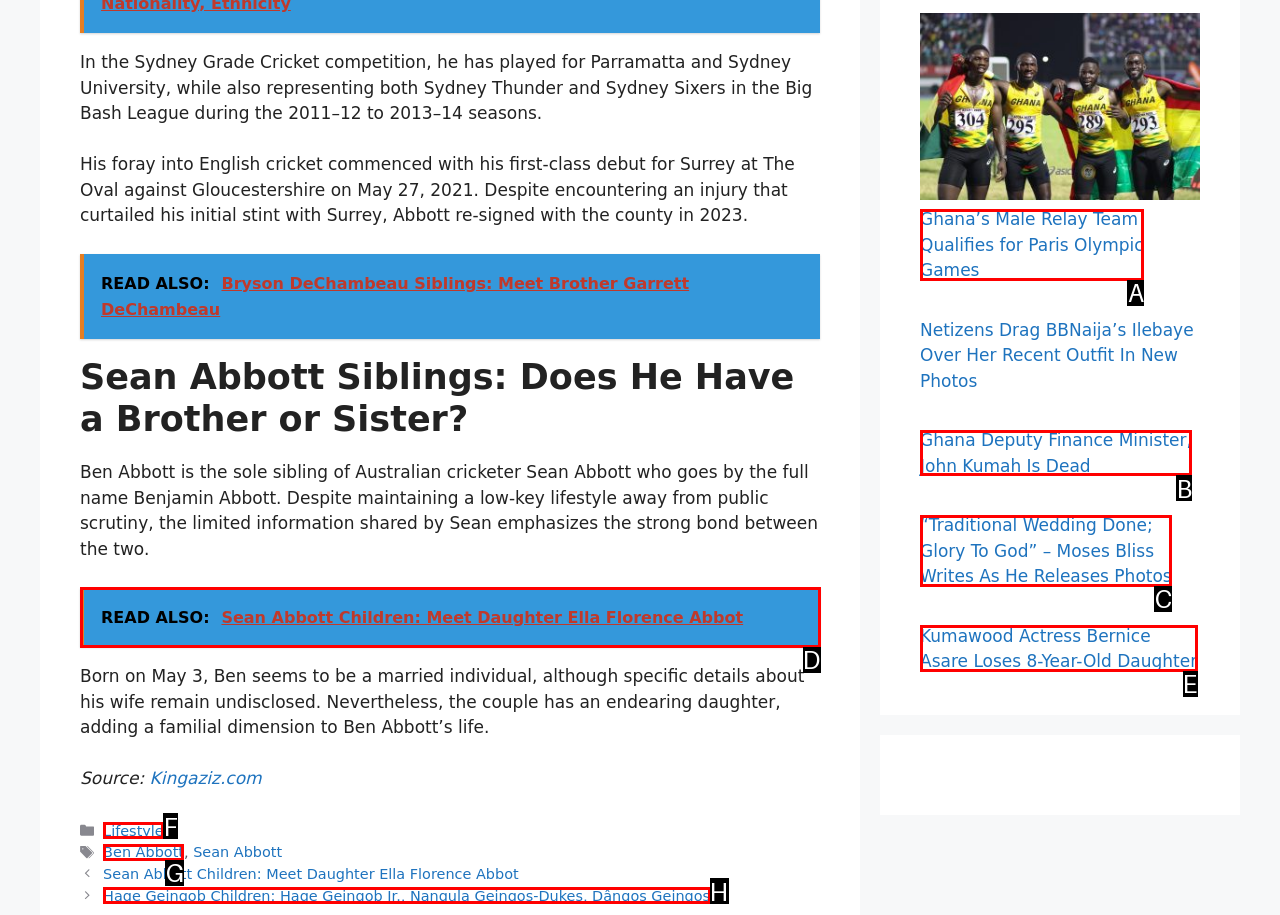Choose the option that matches the following description: Yes
Answer with the letter of the correct option.

None